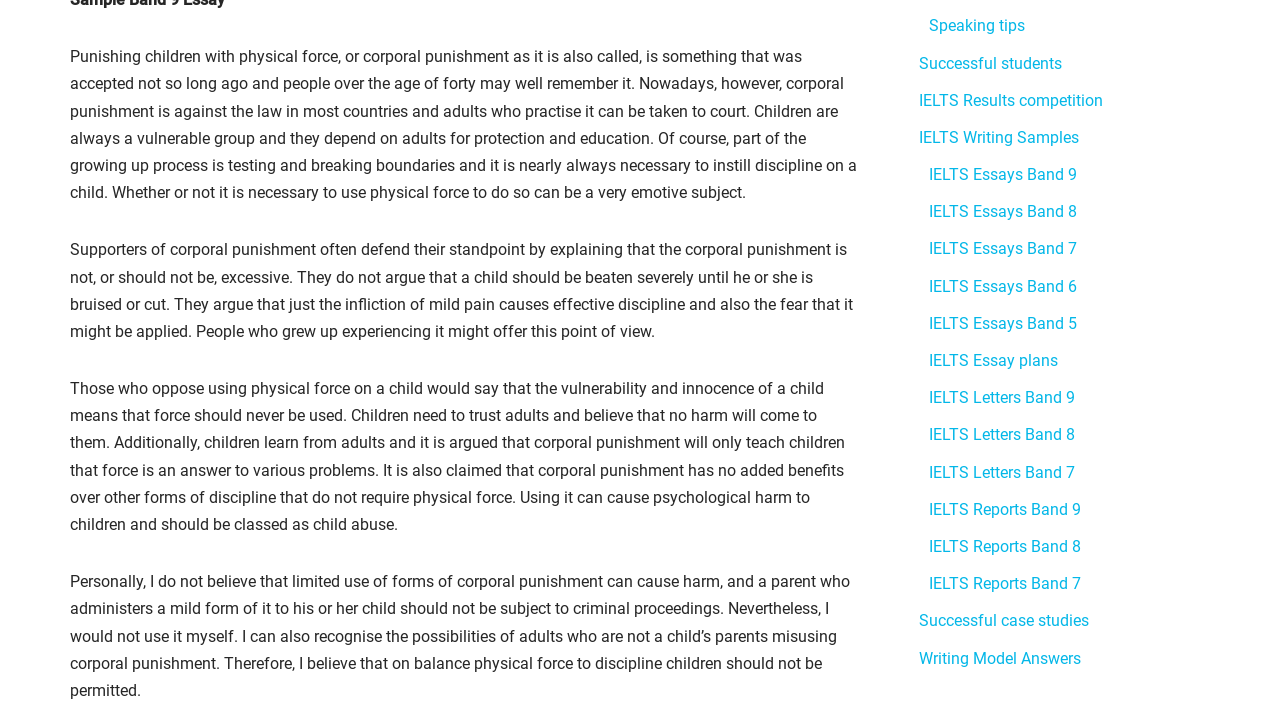Given the element description "Speaking tips" in the screenshot, predict the bounding box coordinates of that UI element.

[0.726, 0.022, 0.801, 0.049]